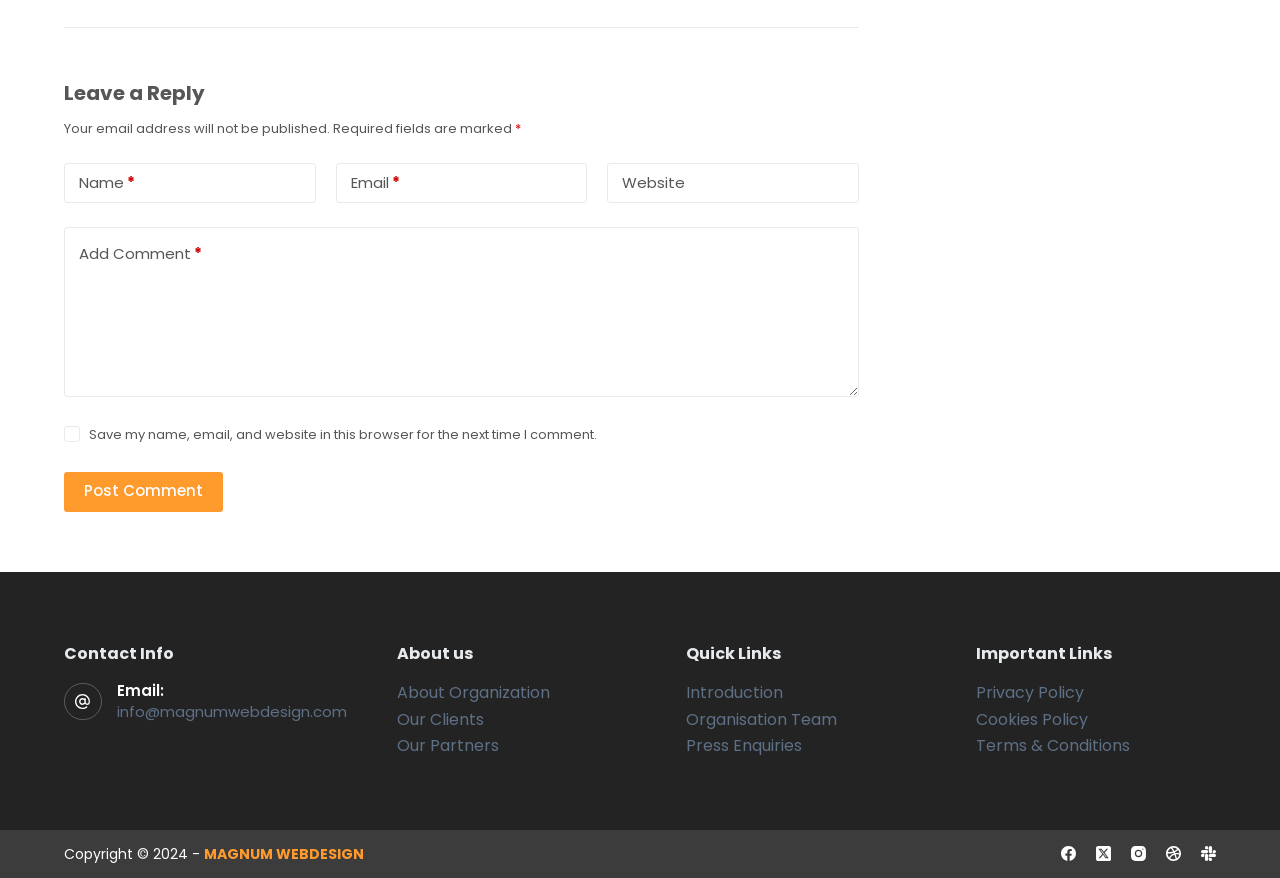Show me the bounding box coordinates of the clickable region to achieve the task as per the instruction: "Send an email to info@magnumwebdesign.com".

[0.091, 0.799, 0.271, 0.823]